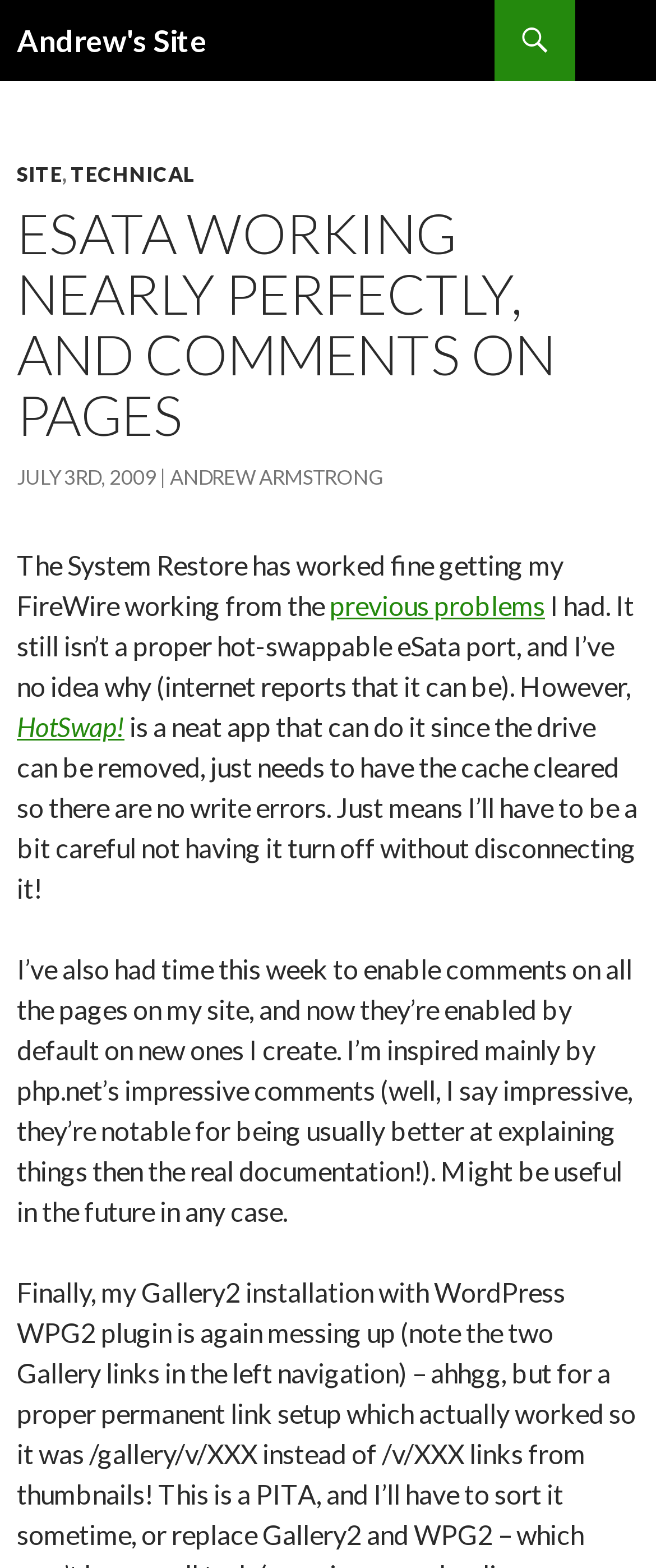Give a comprehensive overview of the webpage, including key elements.

The webpage is a blog post titled "eSata Working Nearly Perfectly, and Comments on Pages" on Andrew's Site. At the top, there is a heading "Andrew's Site" with a link to the site's homepage. Next to it, there is a search link. Below these elements, there is a "SKIP TO CONTENT" link.

The main content area is divided into two sections. The first section has a header with links to "SITE" and "TECHNICAL" pages. Below the header, there is a heading that displays the title of the blog post. The post's date, "JULY 3RD, 2009", is displayed as a link, and the author's name, "ANDREW ARMSTRONG", is also a link.

The blog post itself is a block of text that discusses the author's experience with eSata and System Restore. The text is divided into paragraphs, with some words and phrases linked to external resources, such as "previous problems", "HotSwap!", and "php.net". The text also mentions the author's decision to enable comments on all pages of their site, inspired by php.net's comment system.